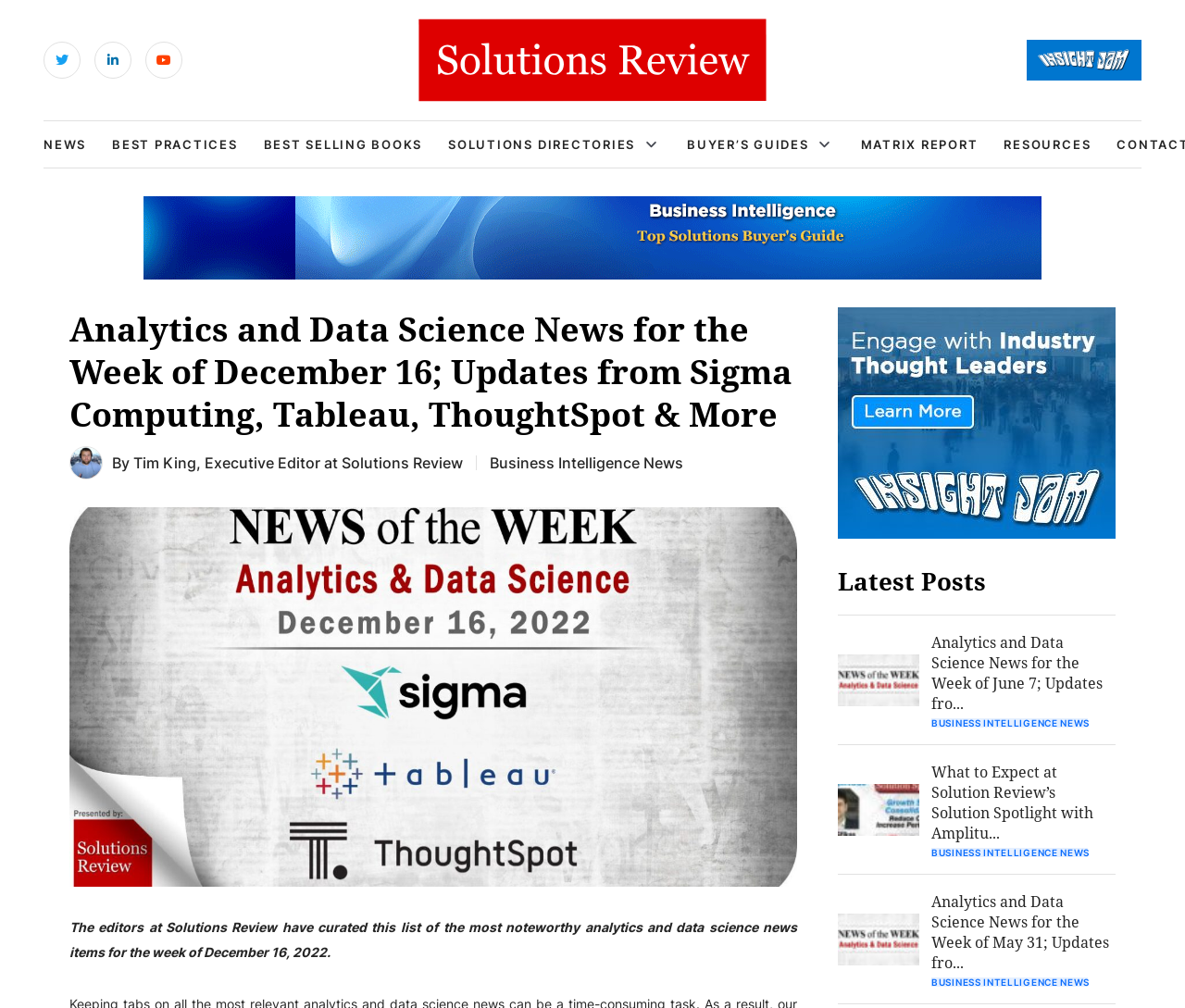Please identify the bounding box coordinates of where to click in order to follow the instruction: "Click on Paralympic Sport >".

None